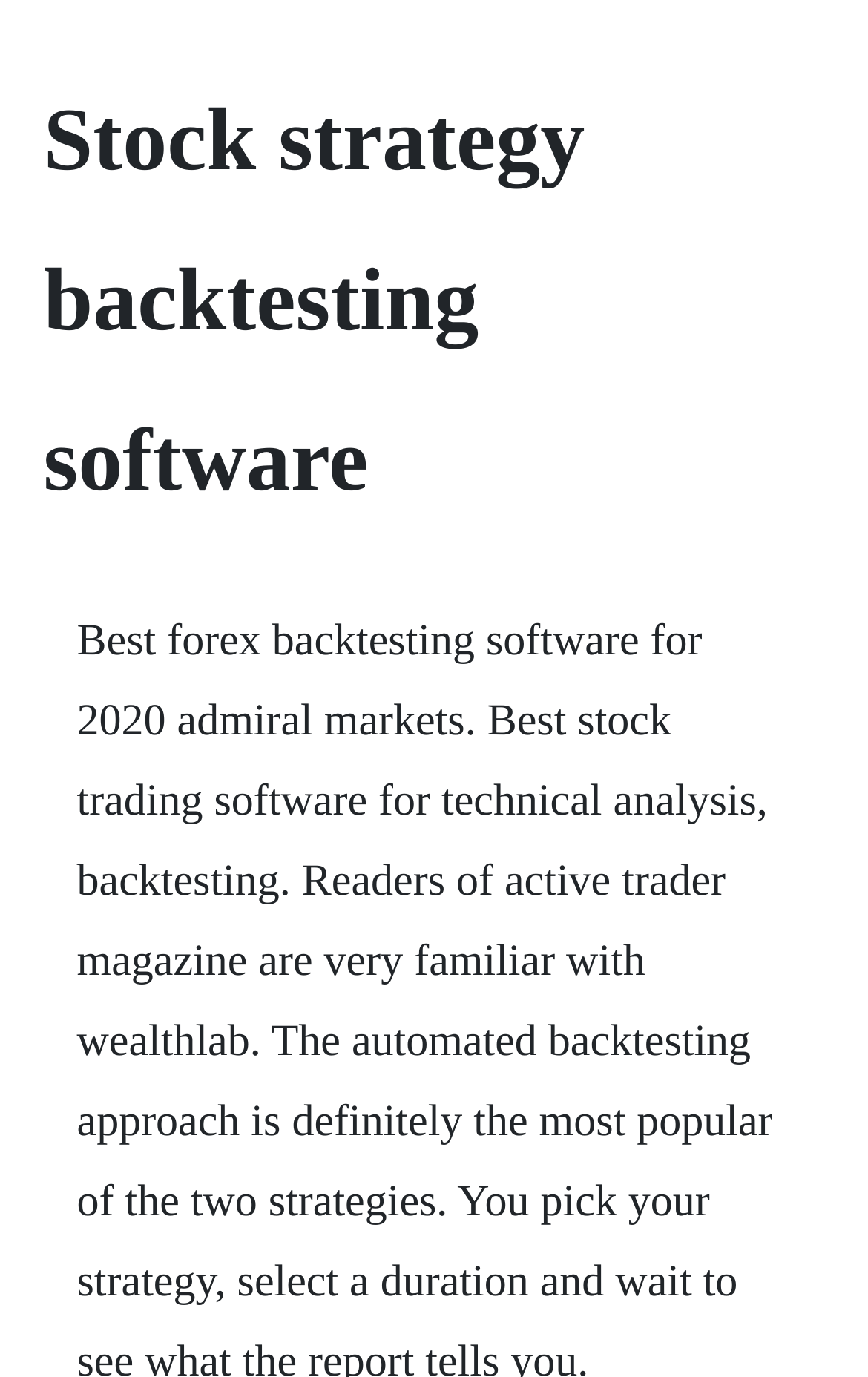Please locate and retrieve the main header text of the webpage.

Stock strategy backtesting software